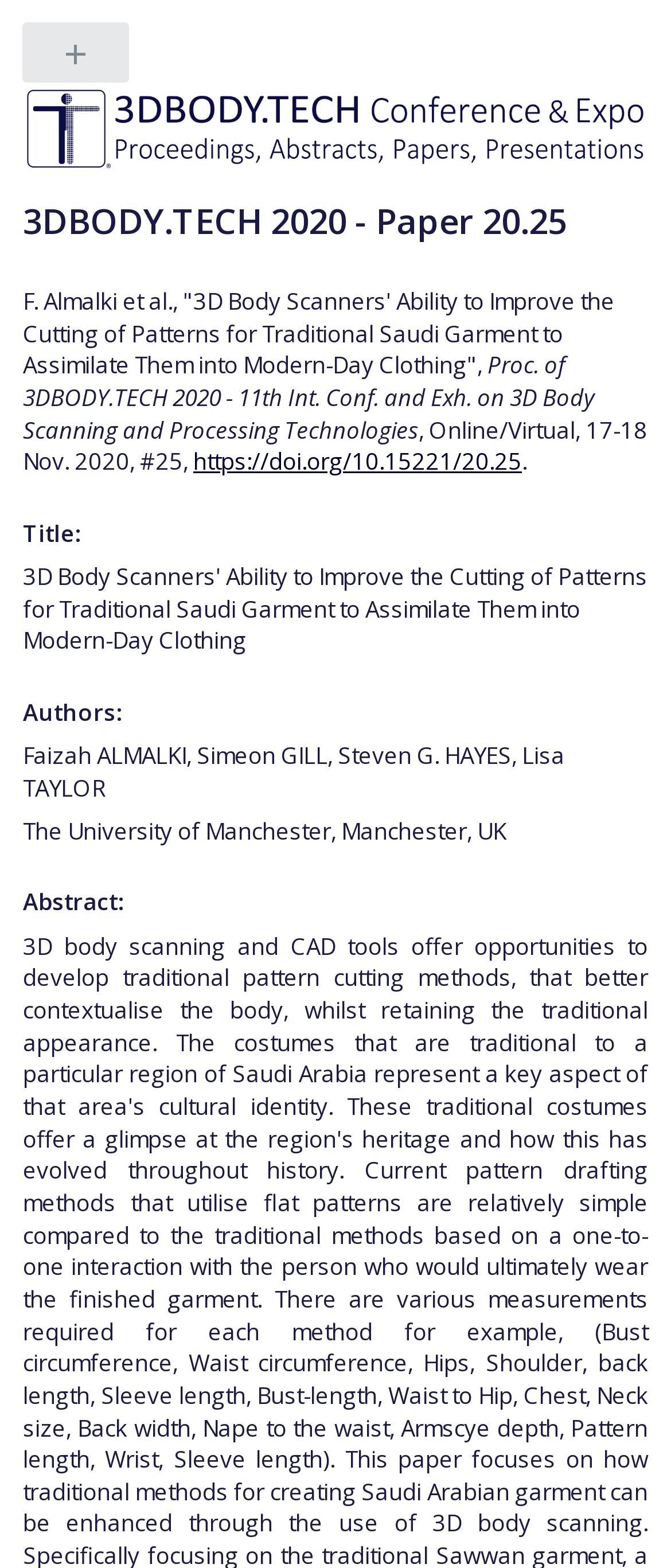Answer the following query with a single word or phrase:
What is the title of the paper?

3D Body Scanners' Ability